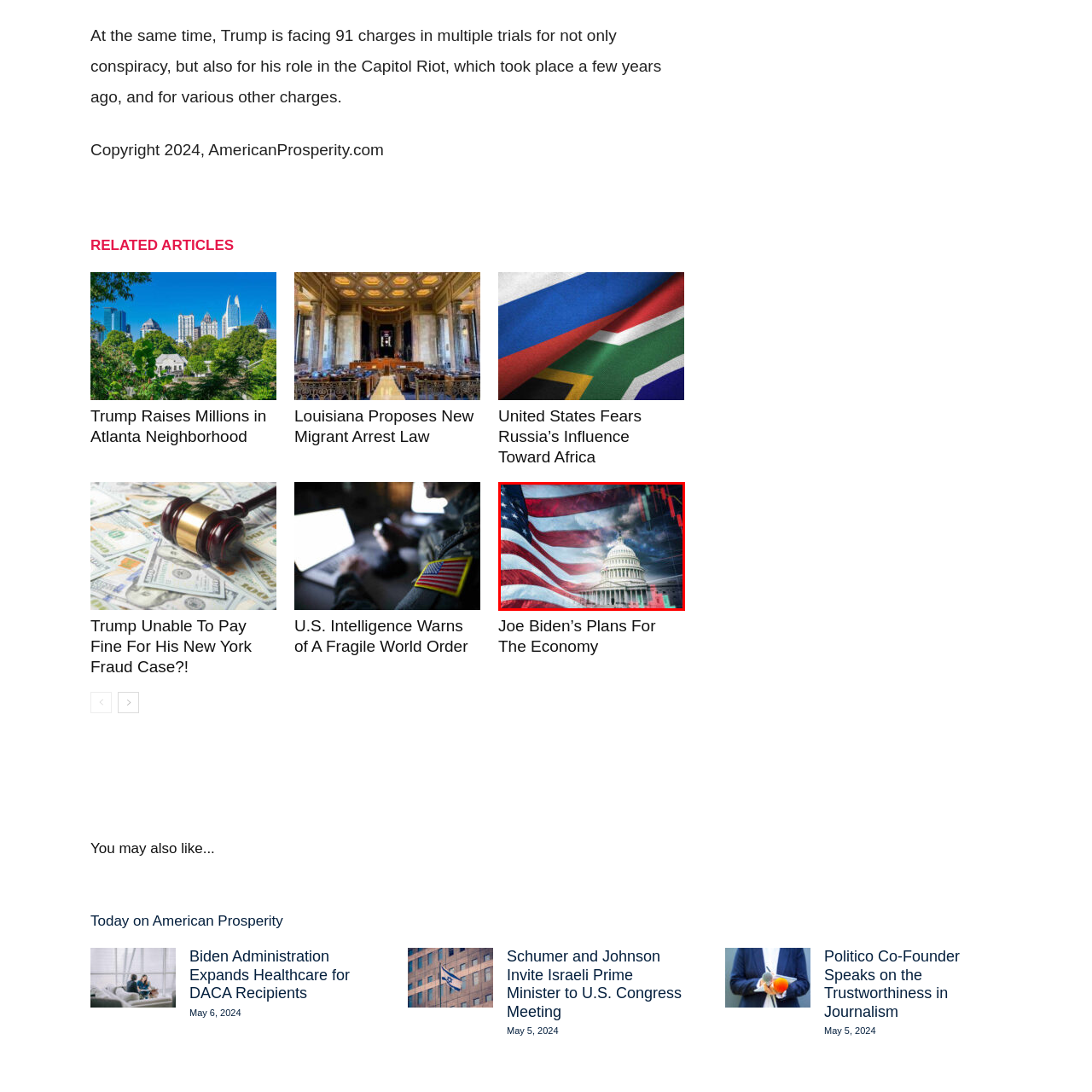What is hinted at in the background of the image?
Focus on the red-bounded area of the image and reply with one word or a short phrase.

Economic issues